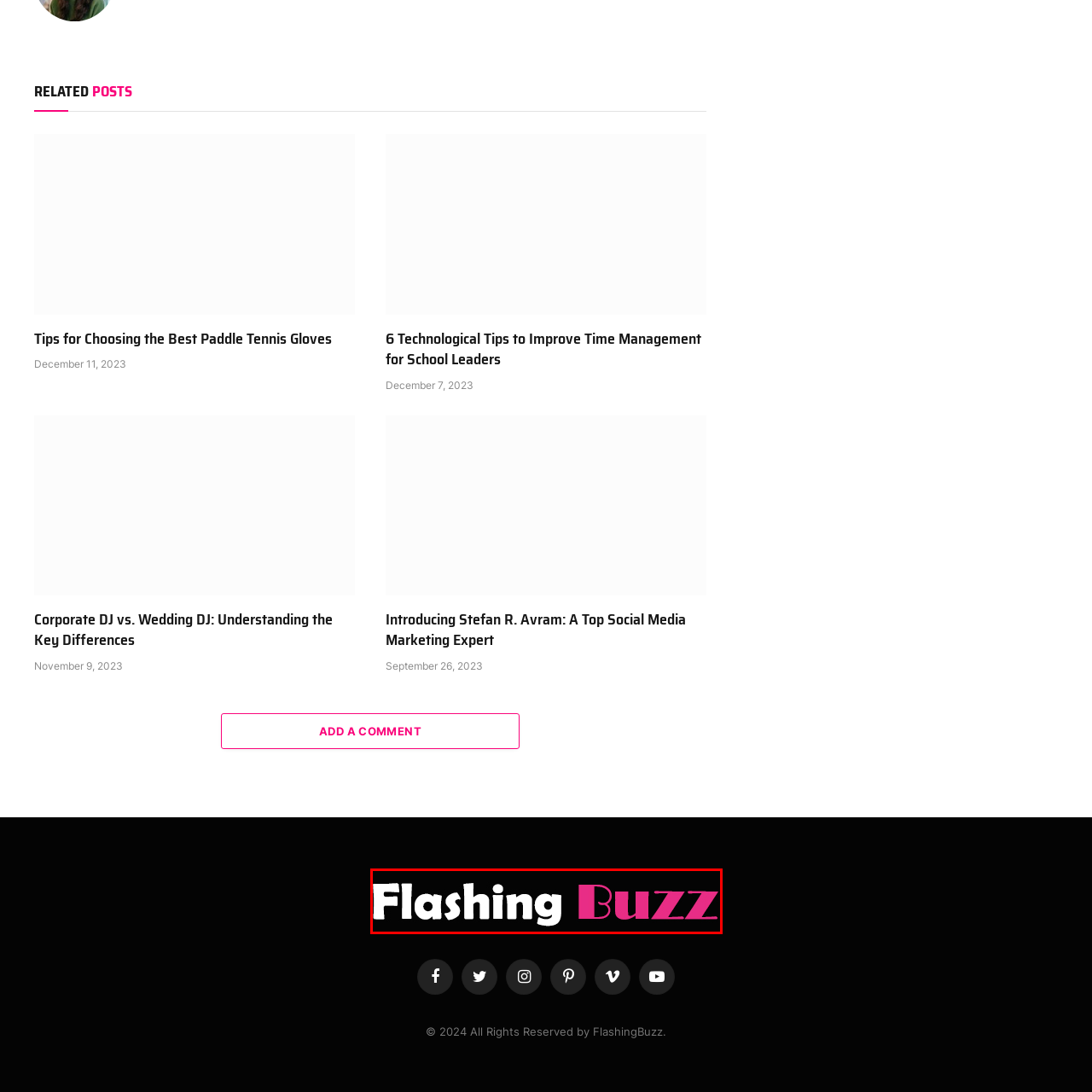Analyze the picture enclosed by the red bounding box and provide a single-word or phrase answer to this question:
What is the color of the word 'Buzz' in the logo?

Pink